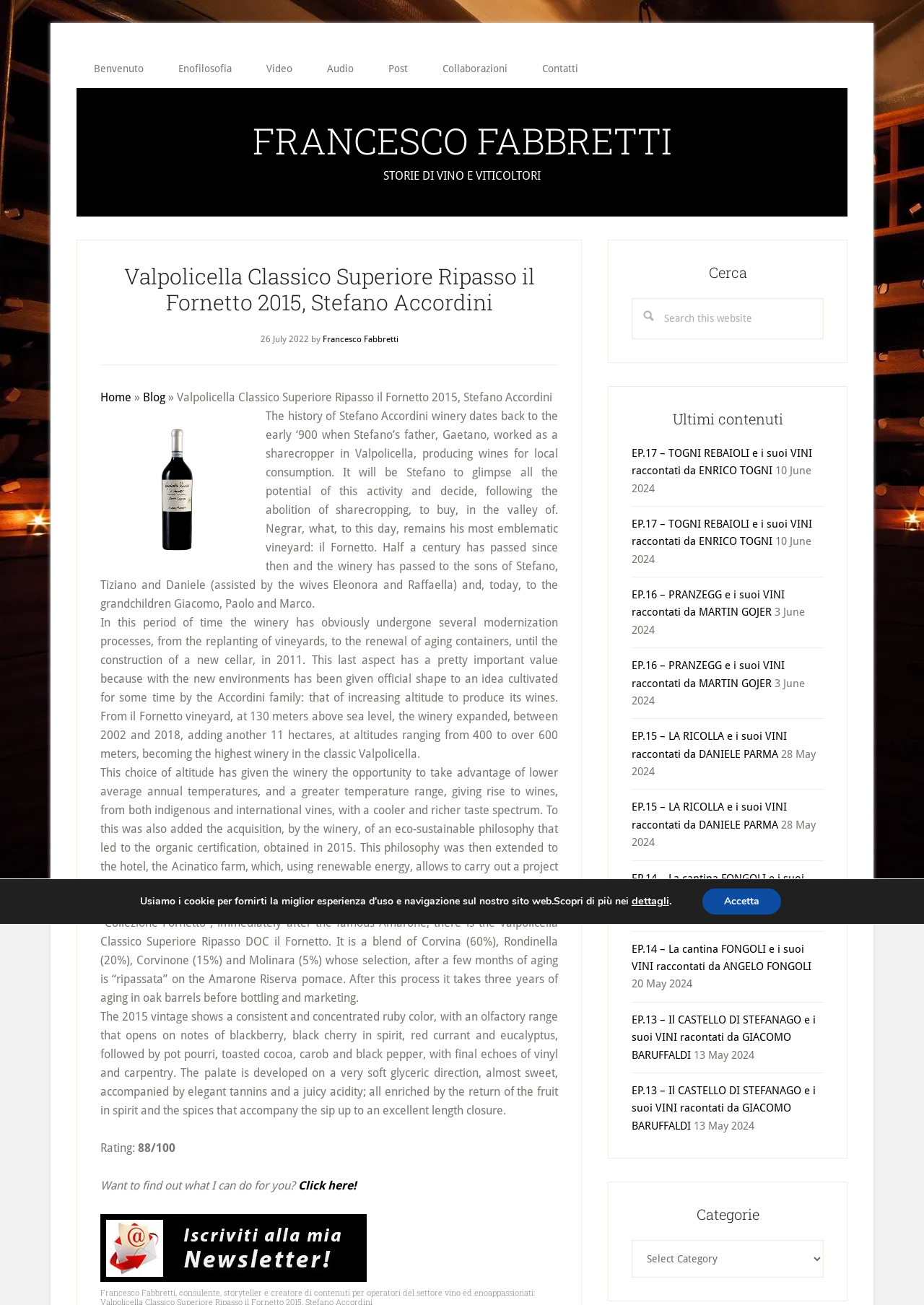Locate the bounding box coordinates of the element that should be clicked to fulfill the instruction: "Read about 'Angel Number 2222'".

None